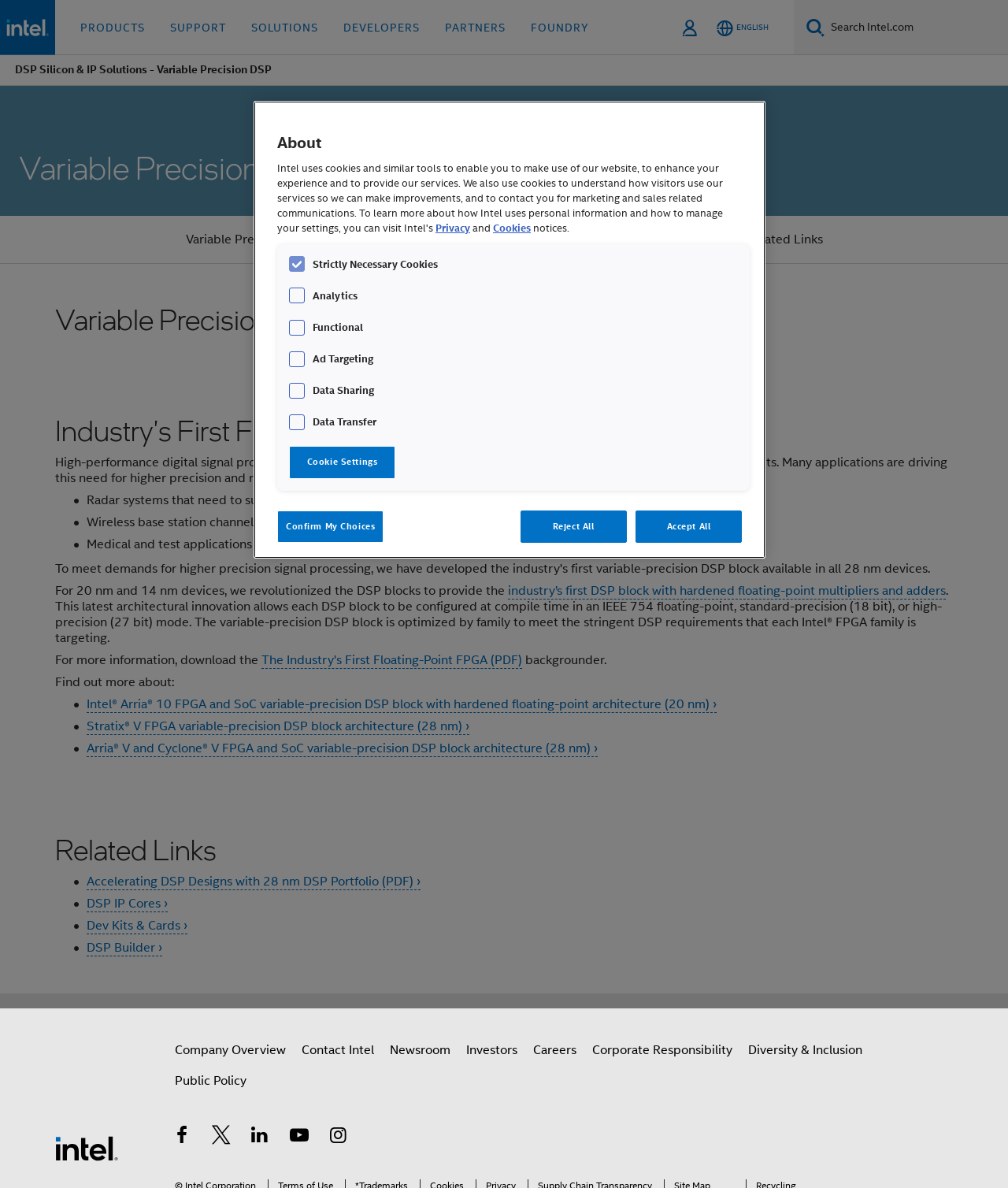Based on the element description Dev Kits & Cards ›, identify the bounding box of the UI element in the given webpage screenshot. The coordinates should be in the format (top-left x, top-left y, bottom-right x, bottom-right y) and must be between 0 and 1.

[0.086, 0.767, 0.186, 0.791]